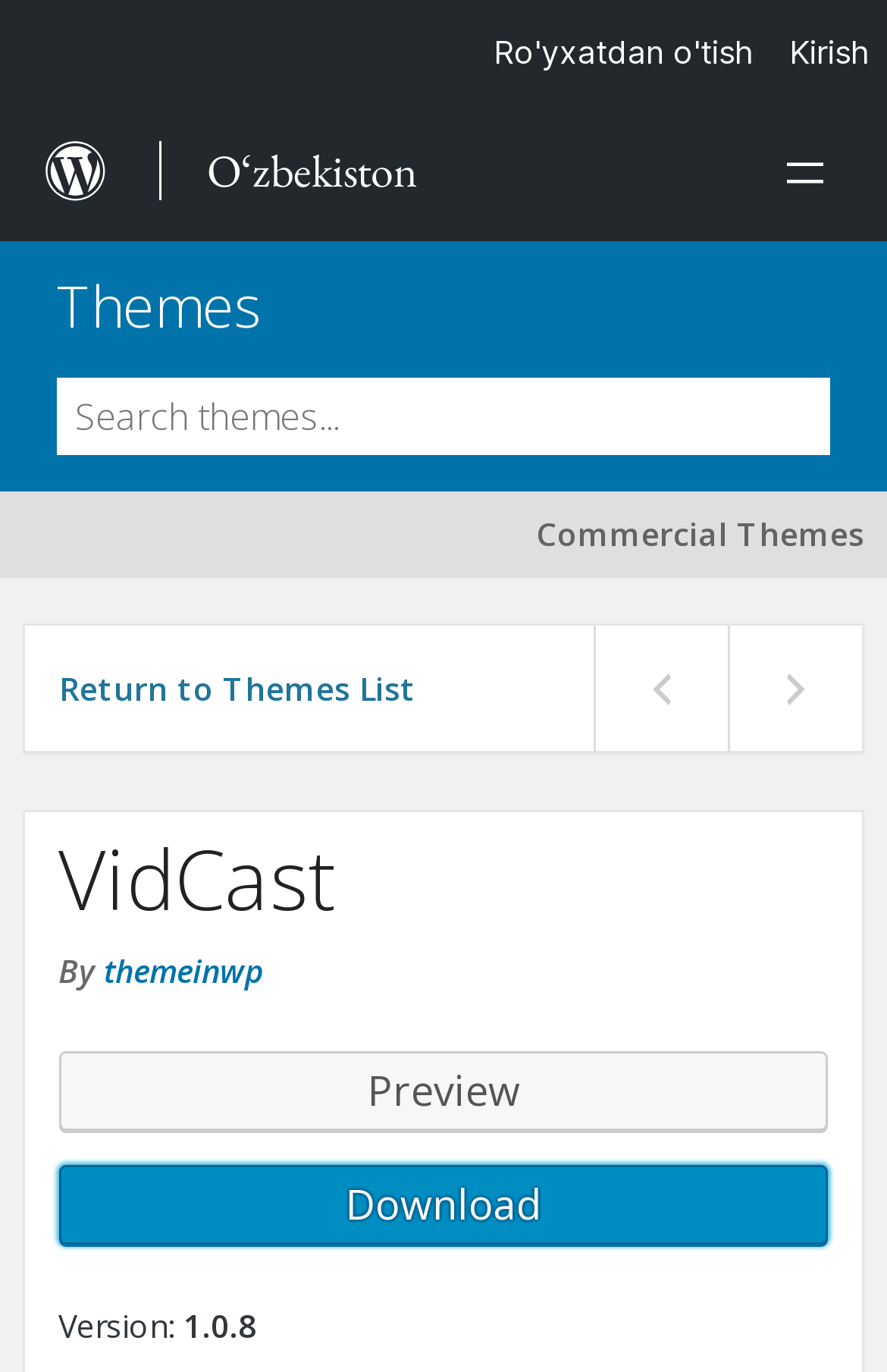Please determine the bounding box coordinates for the UI element described here. Use the format (top-left x, top-left y, bottom-right x, bottom-right y) with values bounded between 0 and 1: Return to Themes List

[0.028, 0.456, 0.508, 0.547]